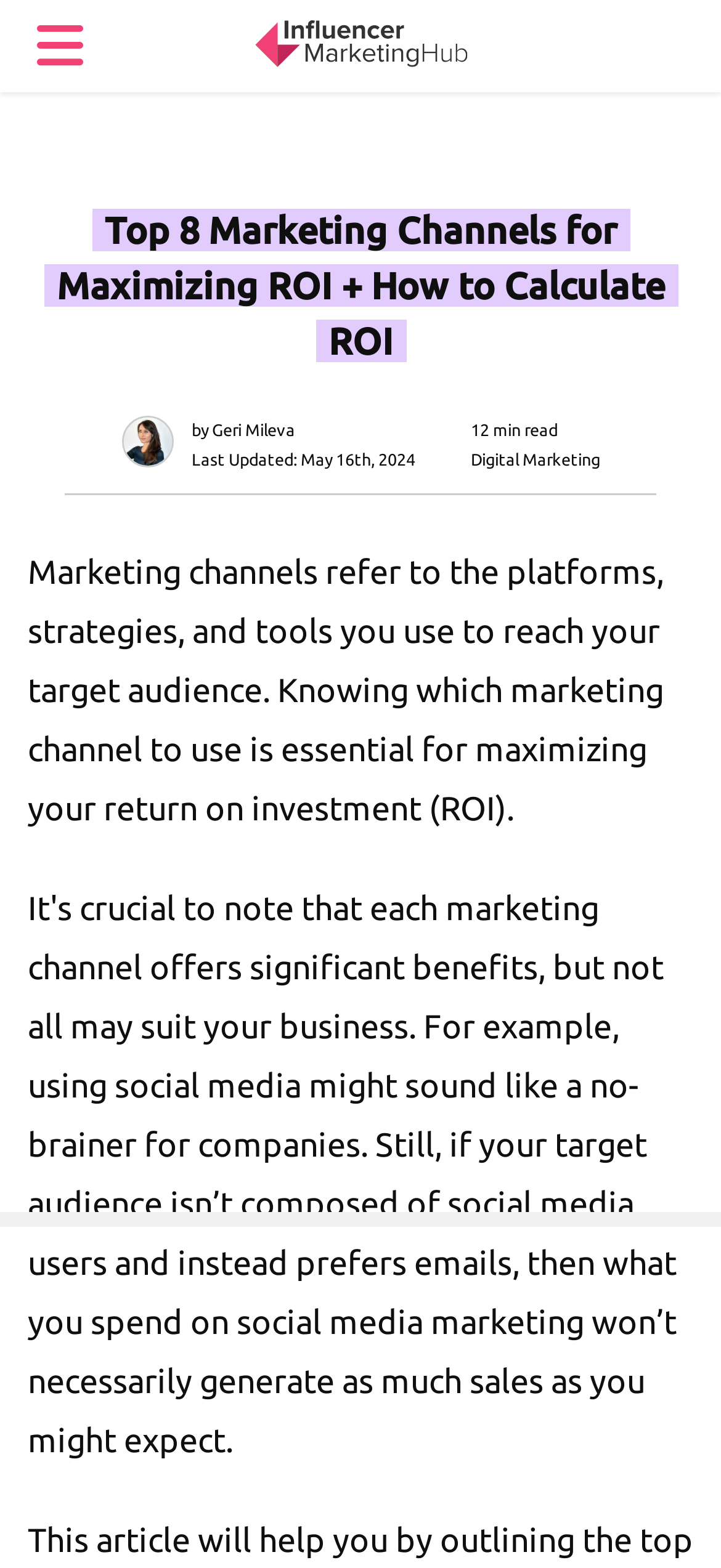Identify the bounding box for the described UI element: "Geri Mileva".

[0.294, 0.265, 0.409, 0.284]